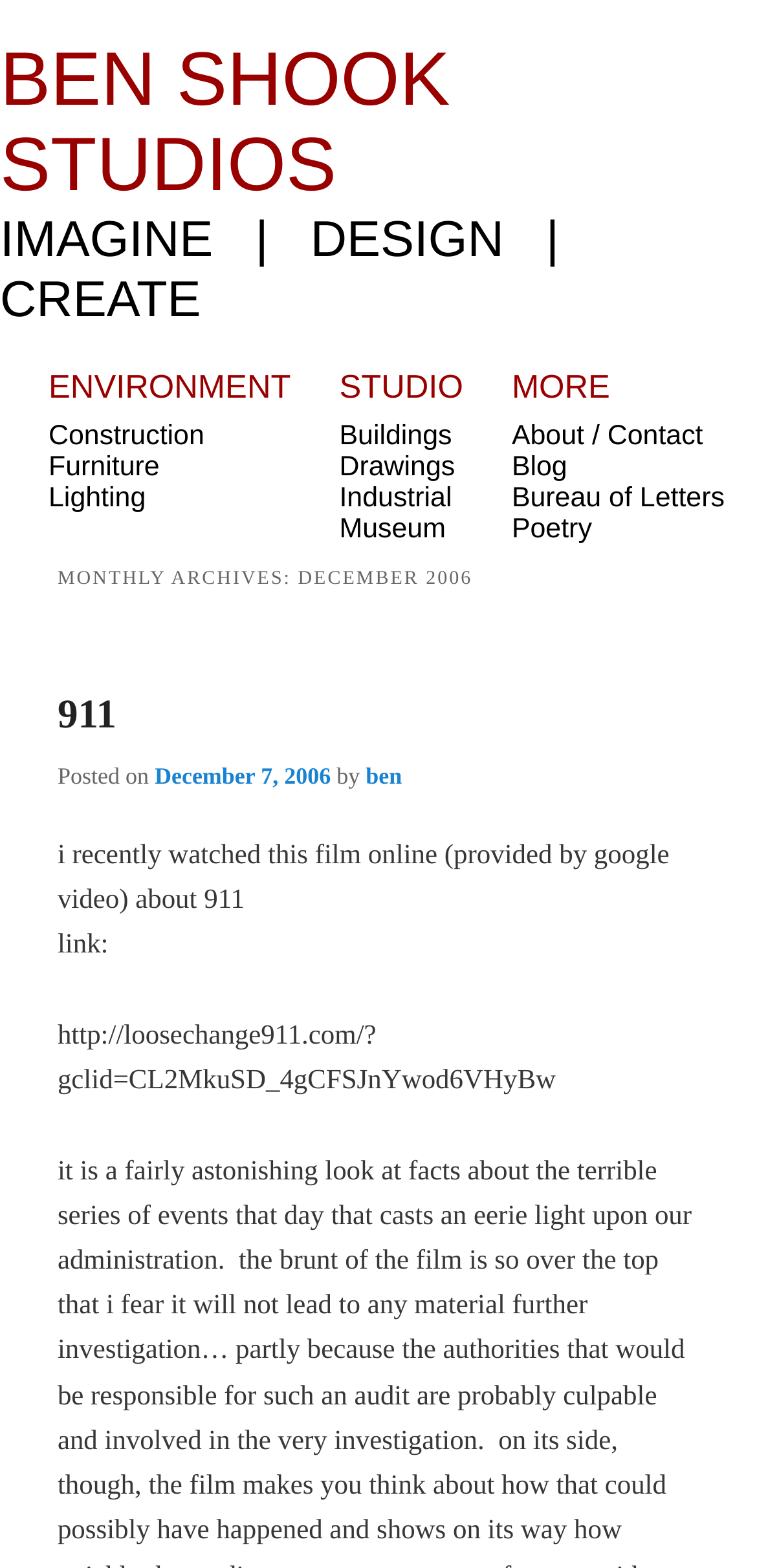Locate the bounding box coordinates of the segment that needs to be clicked to meet this instruction: "Open the menu".

None